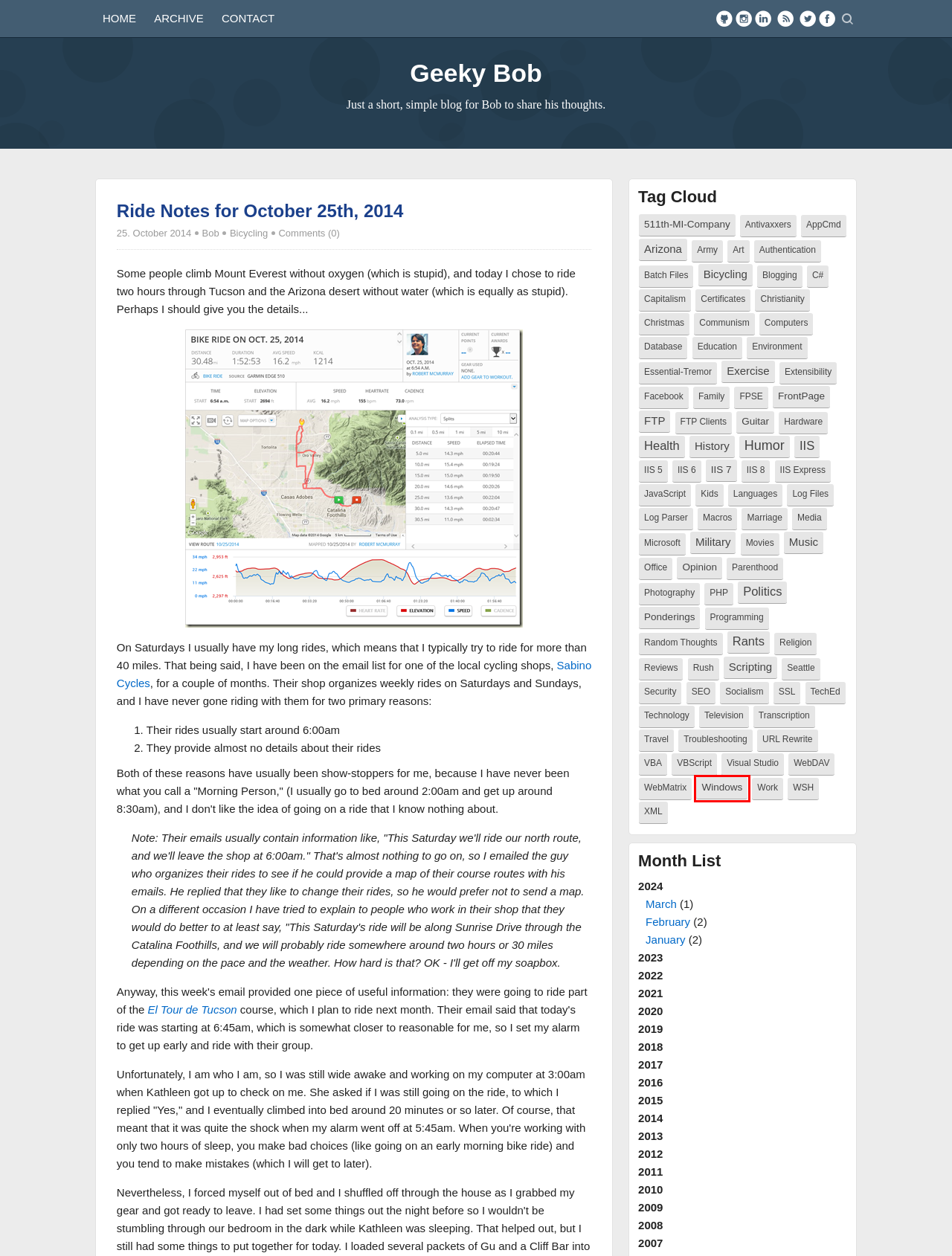After examining the screenshot of a webpage with a red bounding box, choose the most accurate webpage description that corresponds to the new page after clicking the element inside the red box. Here are the candidates:
A. Geeky Bob |  All posts tagged  'Windows'
B. Geeky Bob |  All posts tagged  'PHP'
C. Geeky Bob |  All posts tagged  'Military'
D. Geeky Bob |  All posts tagged  'WebMatrix'
E. Geeky Bob |  All posts tagged  'Certificates'
F. Geeky Bob |  All posts tagged  '511th-MI-Company'
G. Geeky Bob |  All posts tagged  'Microsoft'
H. Geeky Bob |  All posts tagged  'VBScript'

A